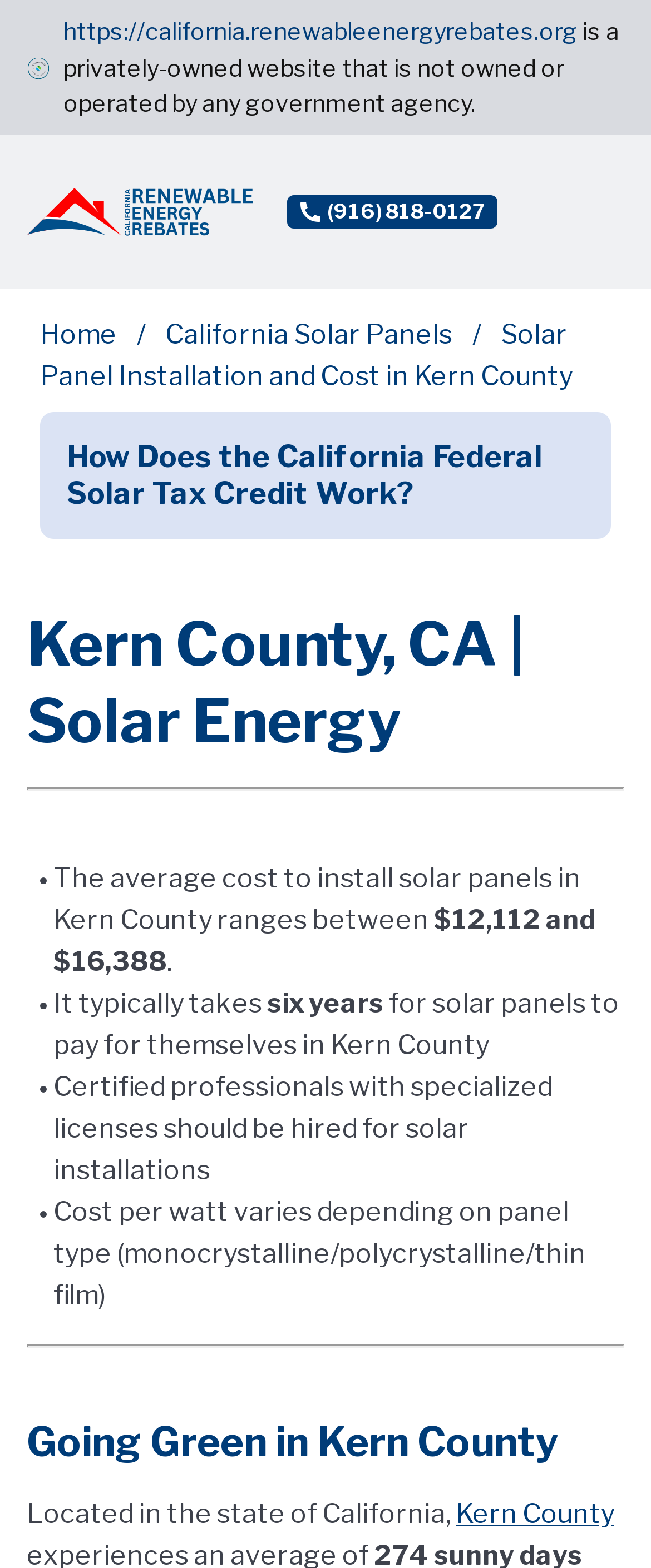Respond to the question below with a single word or phrase: What is the average cost range to install solar panels in Kern County?

$12,112 and $16,388